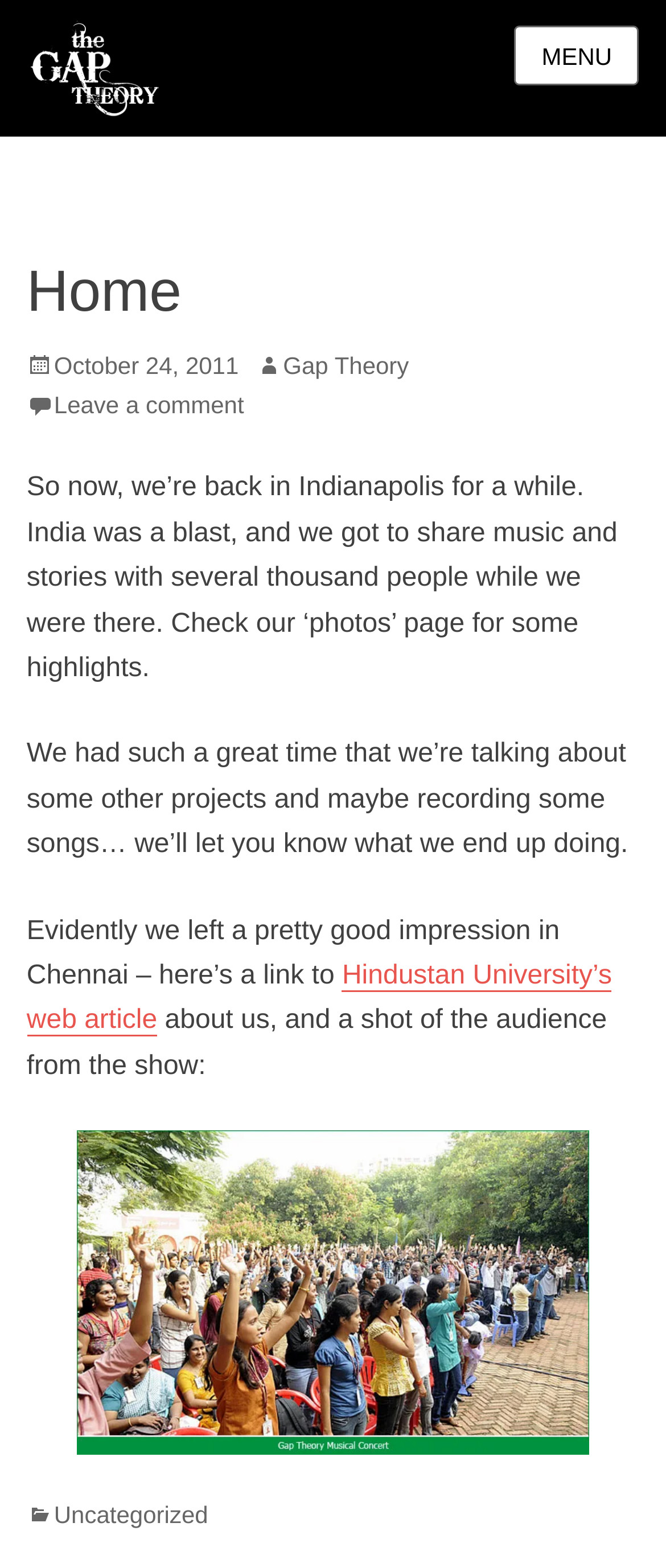Please provide the bounding box coordinates for the element that needs to be clicked to perform the instruction: "Go to Home". The coordinates must consist of four float numbers between 0 and 1, formatted as [left, top, right, bottom].

None